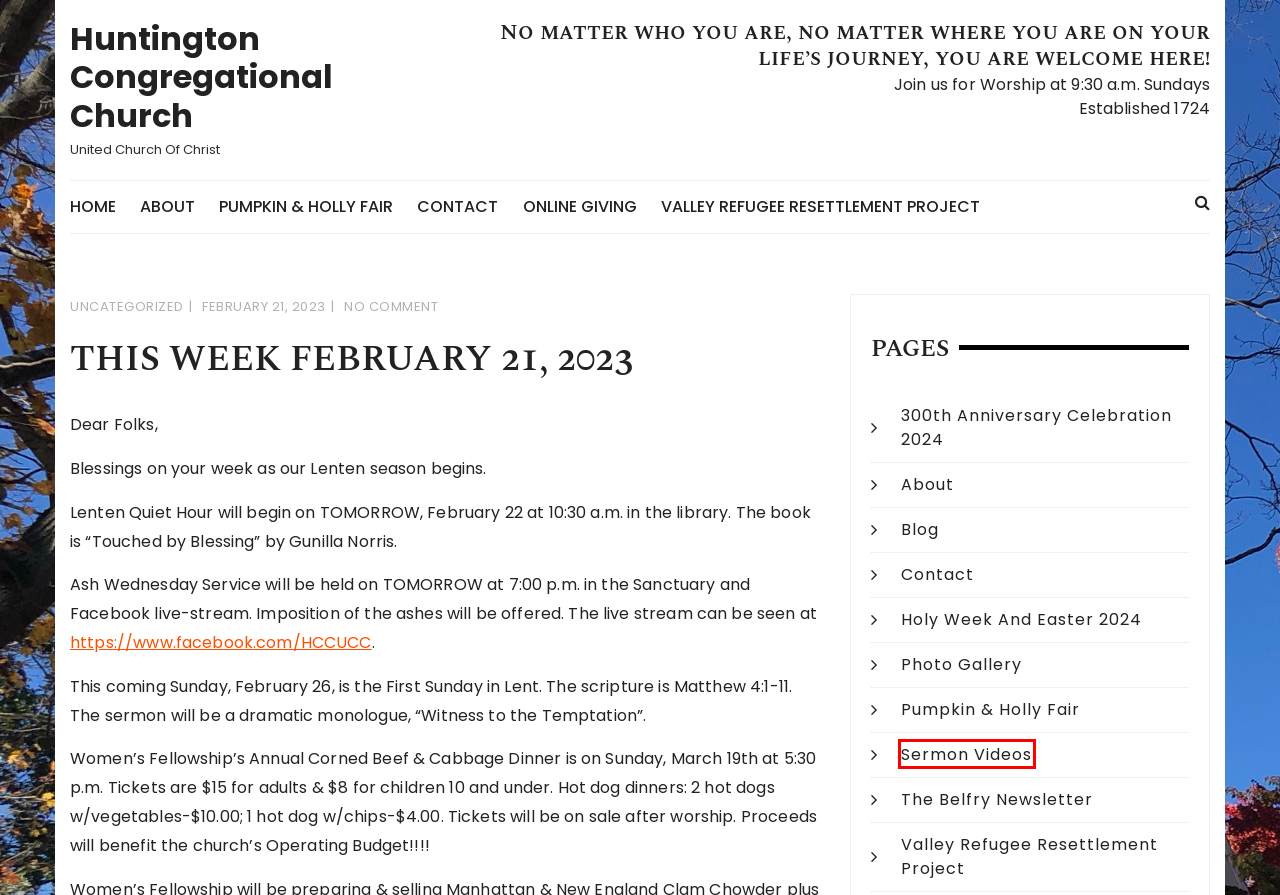Examine the screenshot of a webpage with a red bounding box around a UI element. Select the most accurate webpage description that corresponds to the new page after clicking the highlighted element. Here are the choices:
A. Valley Refugee Resettlement Project – Huntington Congregational Church
B. Contact – Huntington Congregational Church
C. Blog – Huntington Congregational Church
D. Holy Week and Easter 2024 – Huntington Congregational Church
E. Sermon Videos – Huntington Congregational Church
F. Huntington Congregational Church – United Church of Christ
G. 300th Anniversary Celebration 2024 – Huntington Congregational Church
H. Photo Gallery – Huntington Congregational Church

E